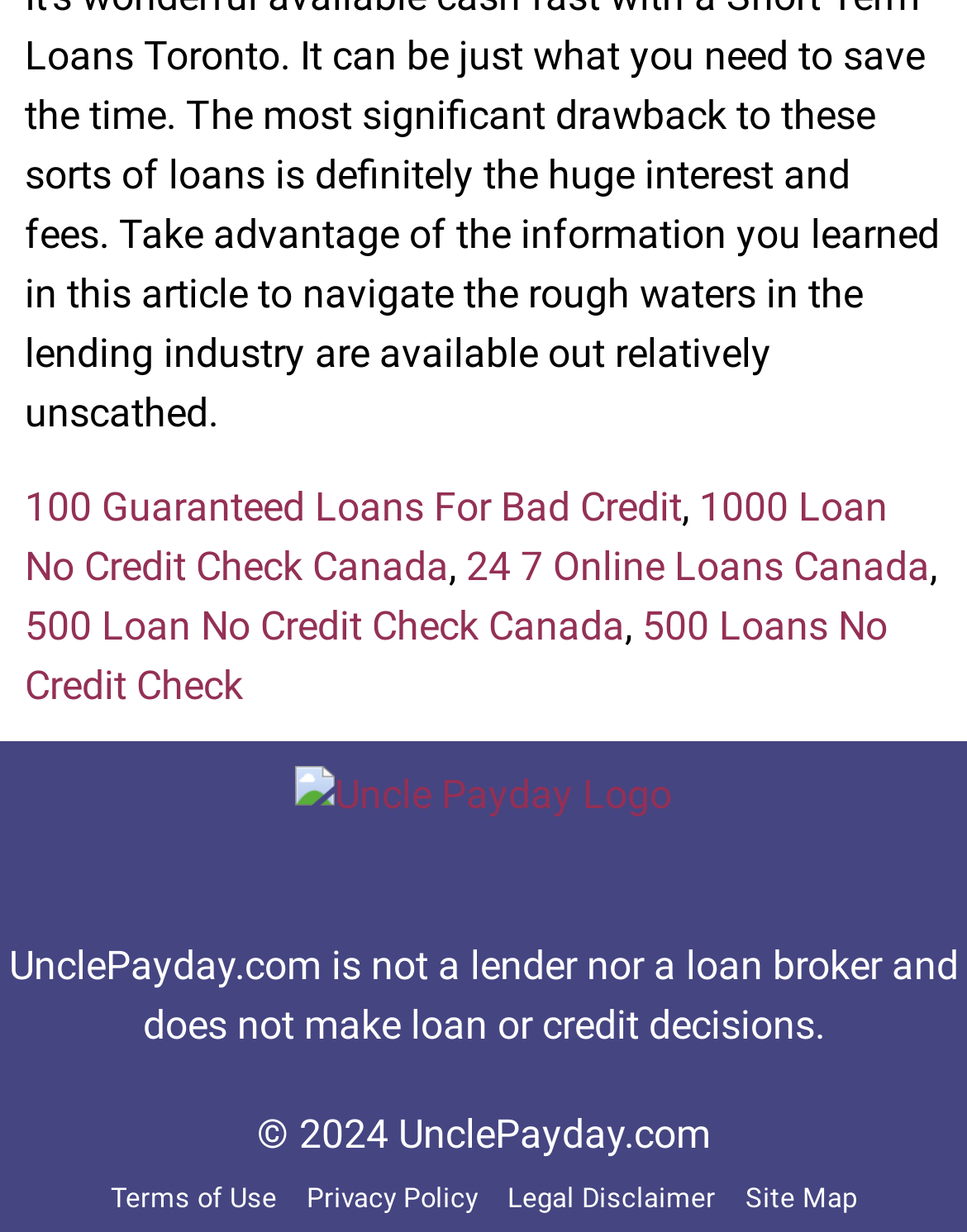Pinpoint the bounding box coordinates for the area that should be clicked to perform the following instruction: "View shop signs".

None